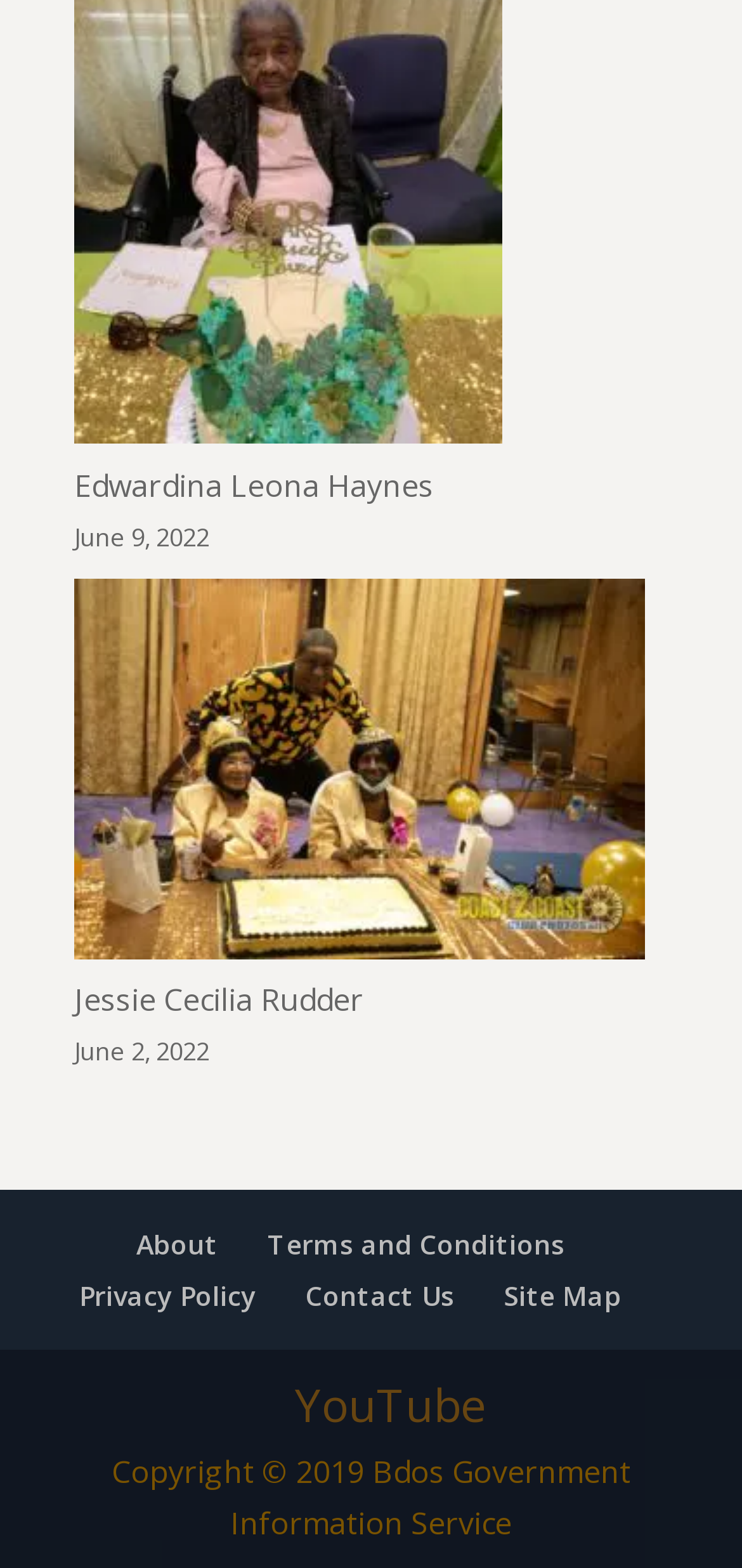Answer the following in one word or a short phrase: 
What is the name of the person in the second news article?

Jessie Cecilia Rudder